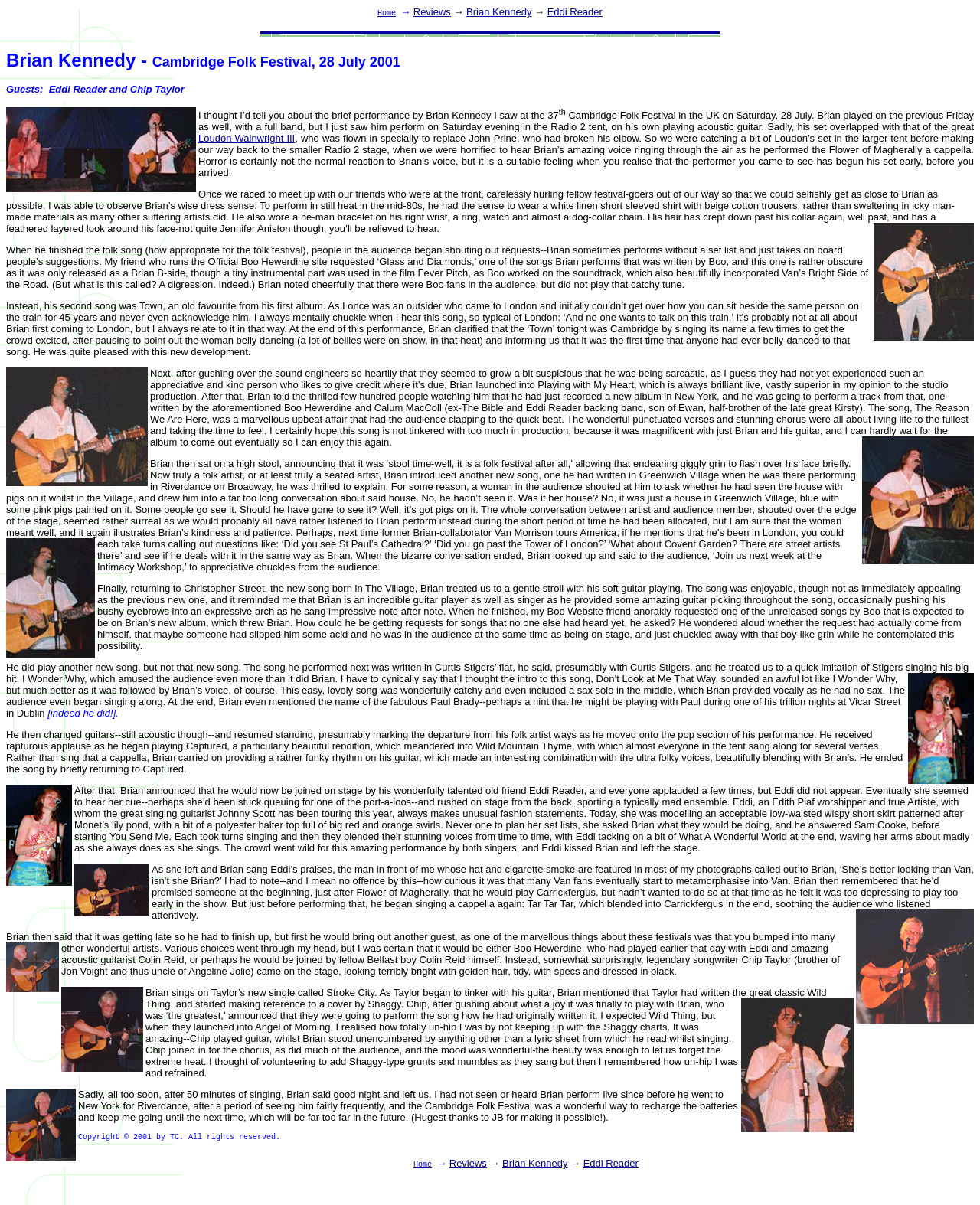Please determine the bounding box coordinates for the element that should be clicked to follow these instructions: "Check the copyright information".

[0.08, 0.94, 0.286, 0.947]